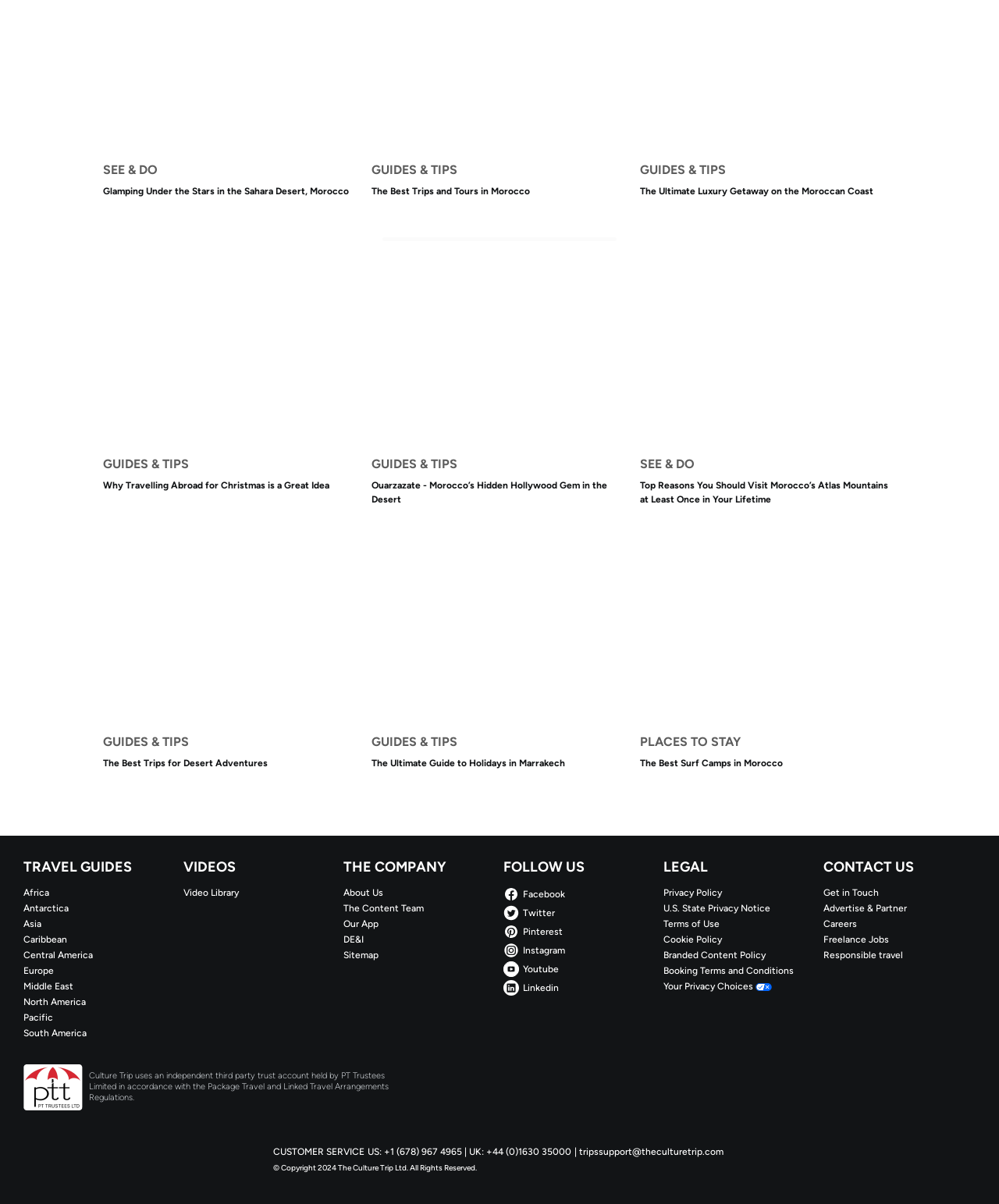Provide the bounding box coordinates of the UI element this sentence describes: "Instagram".

[0.504, 0.783, 0.656, 0.796]